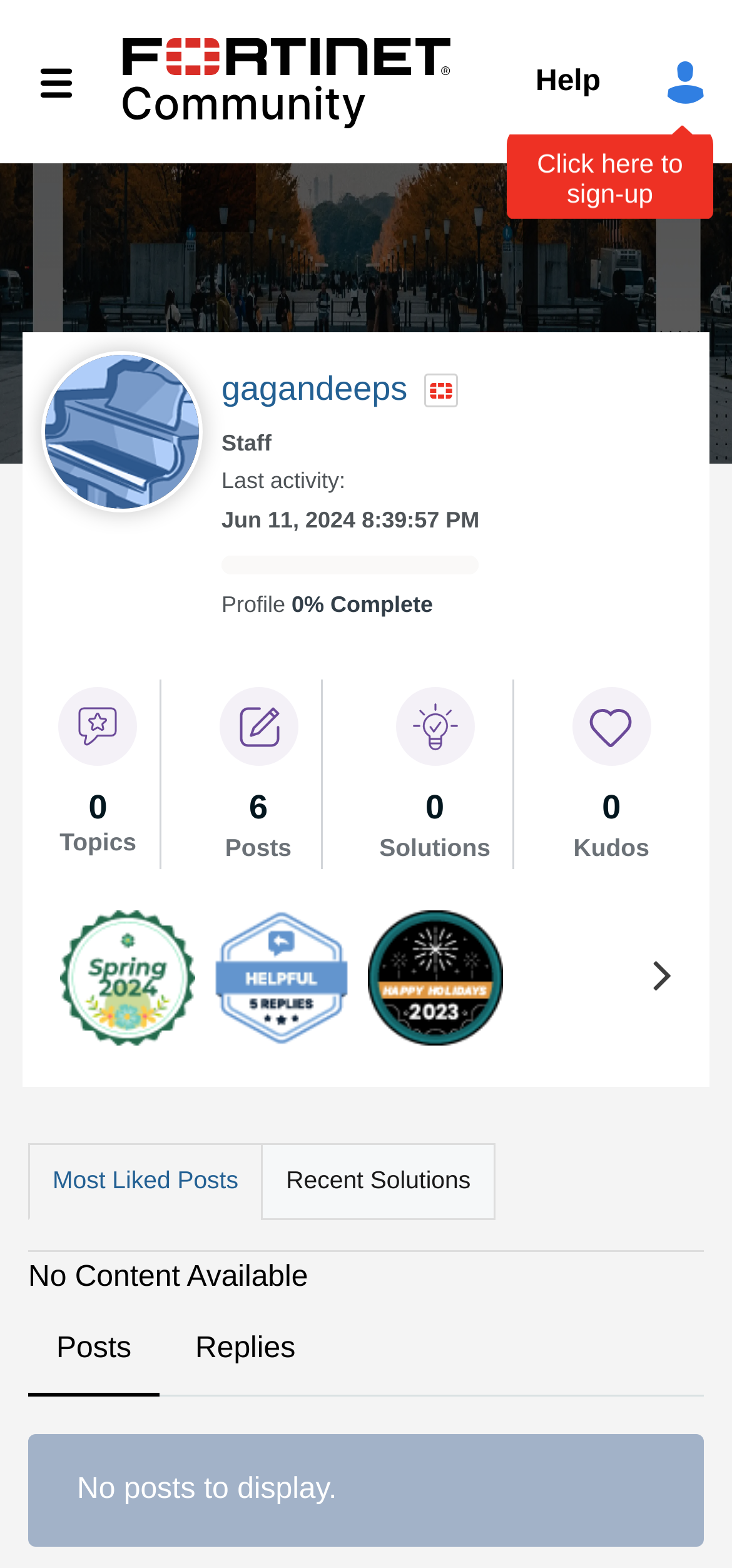Locate the bounding box coordinates of the item that should be clicked to fulfill the instruction: "Browse the community".

[0.038, 0.022, 0.167, 0.082]